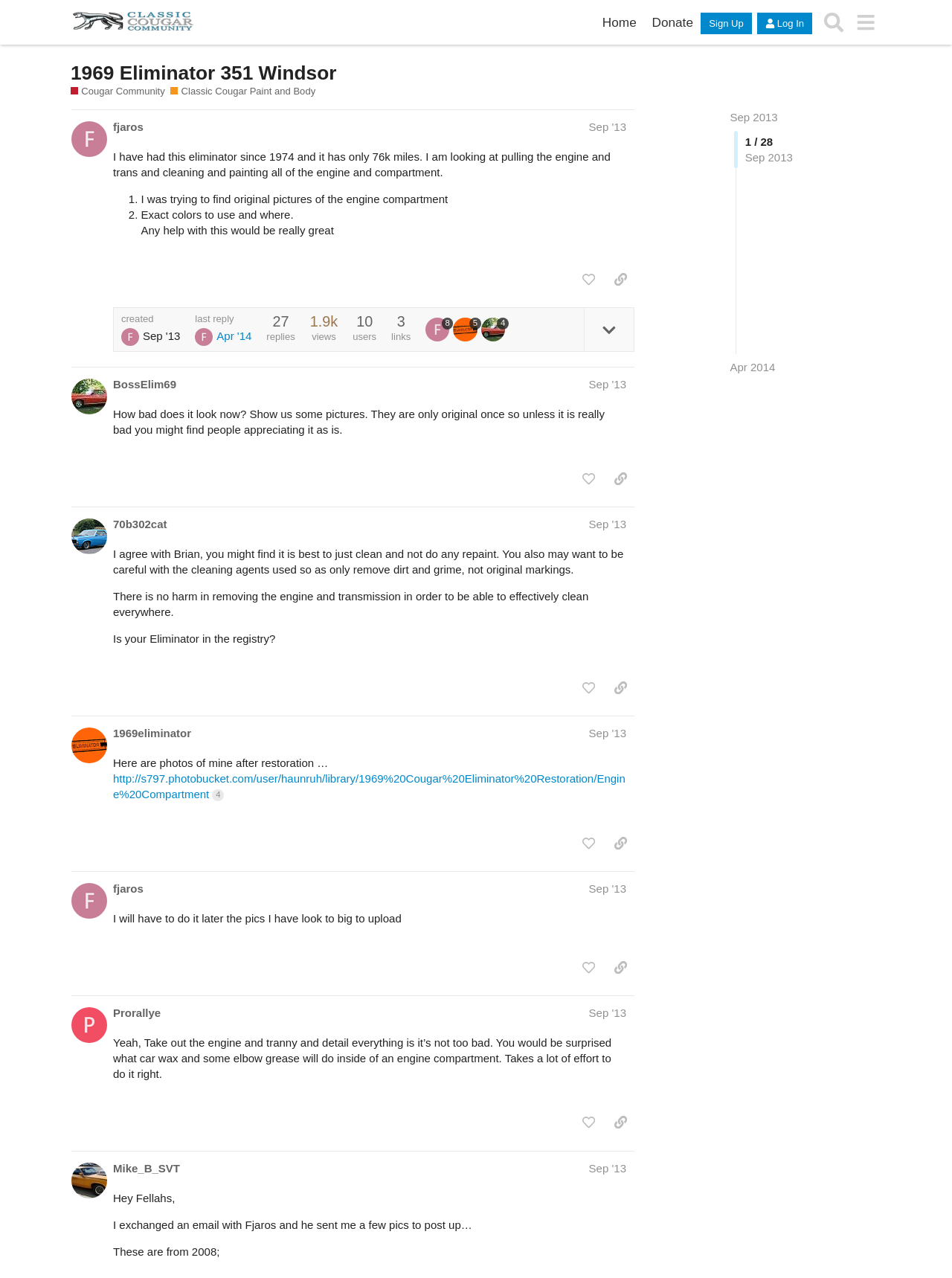Please identify the bounding box coordinates of the clickable region that I should interact with to perform the following instruction: "Like post #2 by @BossElim69". The coordinates should be expressed as four float numbers between 0 and 1, i.e., [left, top, right, bottom].

[0.604, 0.365, 0.633, 0.385]